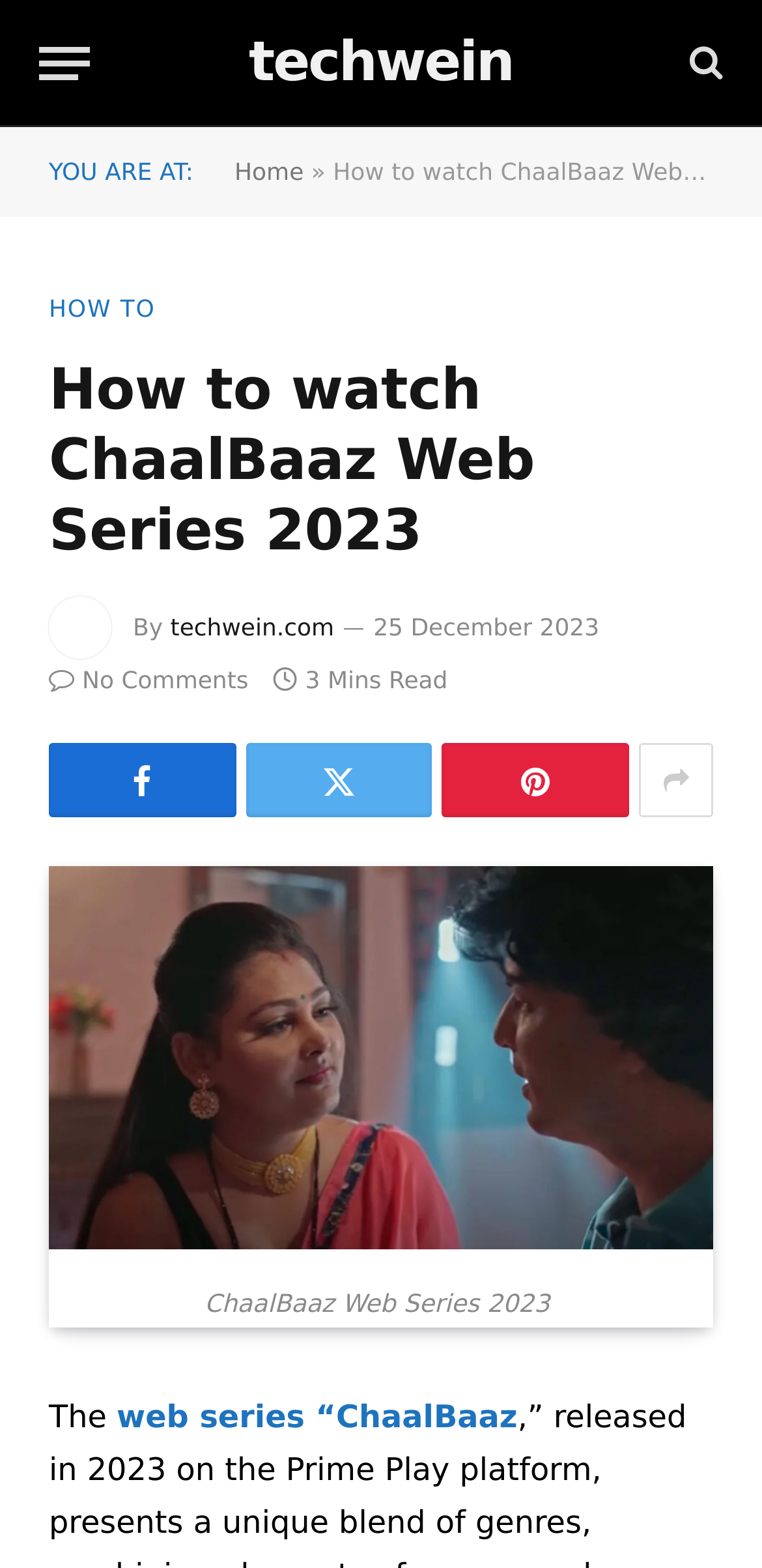Determine the bounding box coordinates of the clickable region to follow the instruction: "Read the article about ChaalBaaz Web Series 2023".

[0.064, 0.782, 0.936, 0.802]